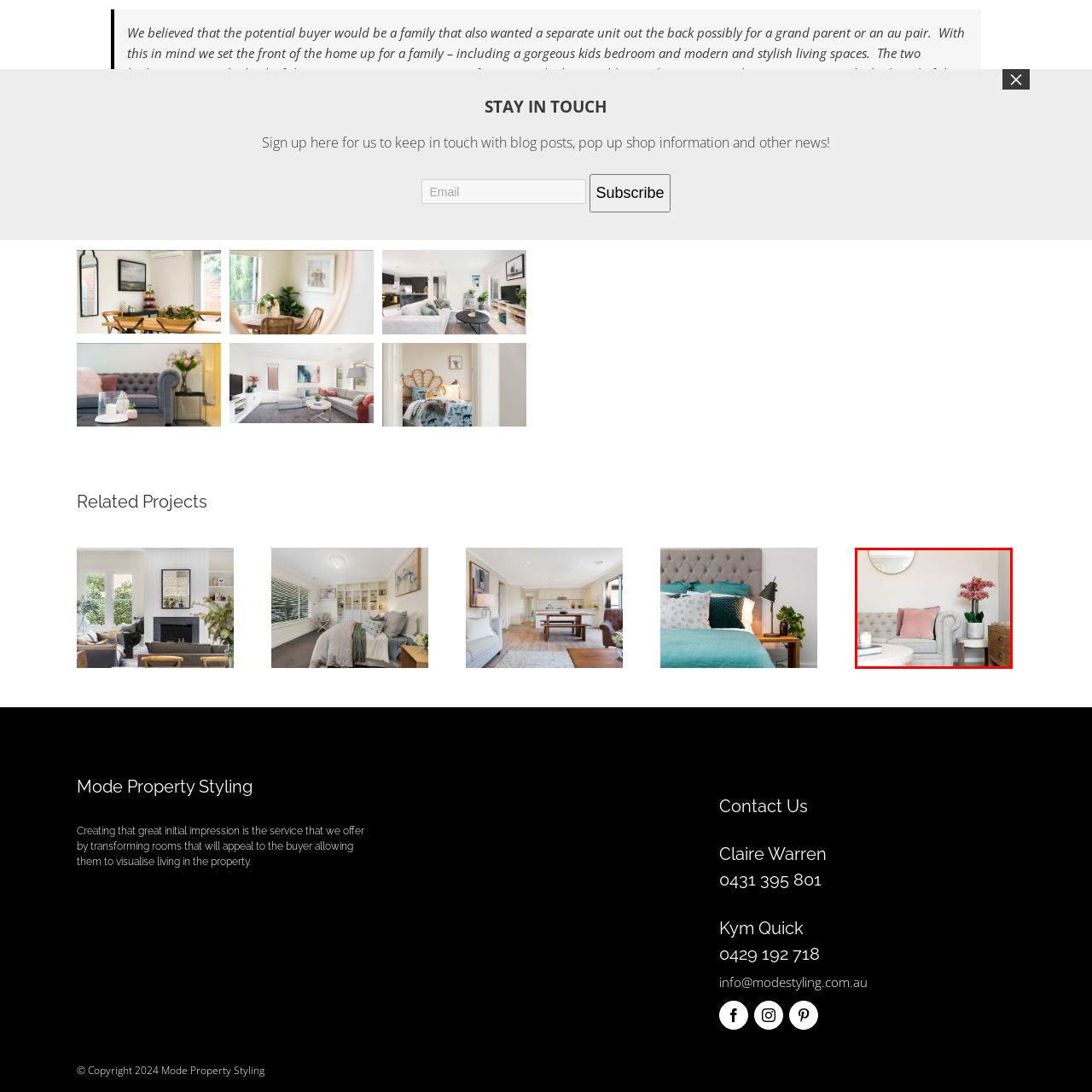Describe the features and objects visible in the red-framed section of the image in detail.

The image showcases a beautifully styled living space that exudes a sense of warmth and comfort. A plush, light gray tufted sofa is adorned with soft pink and textured throw pillows, inviting relaxation. A round, minimalist mirror hangs above the couch, reflecting natural light and enhancing the room’s spacious feel. To the side, a modern side table features an elegant flower arrangement with pink blooms in a simple gray pot, adding a pop of color and a touch of nature. A circular coffee table in light wood with a stylish finish completes the setup, providing a perfect surface for decorative items or casual gatherings. This thoughtfully designed corner effectively showcases contemporary interior design, focusing on comfort and aesthetic appeal.